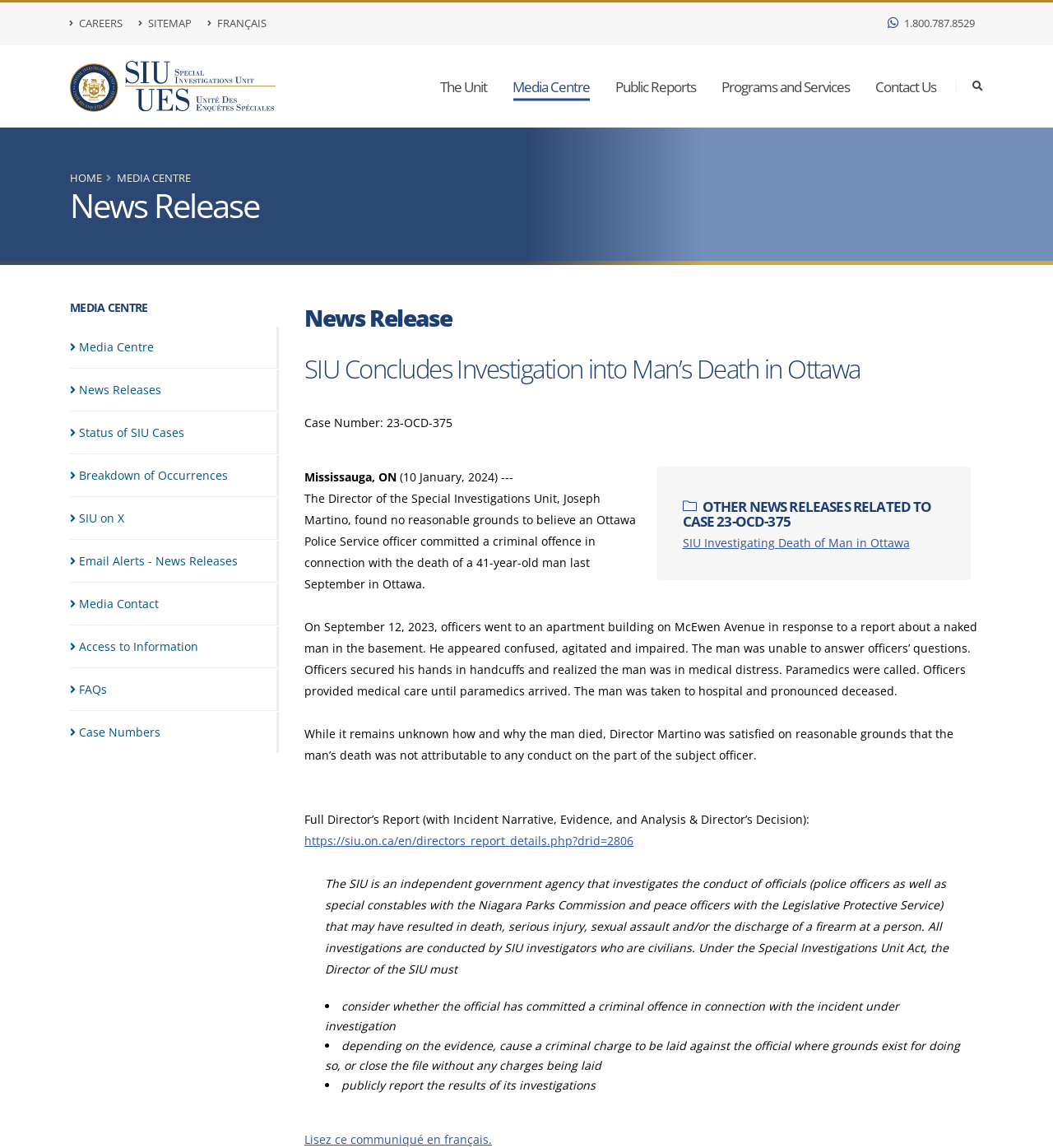From the webpage screenshot, predict the bounding box coordinates (top-left x, top-left y, bottom-right x, bottom-right y) for the UI element described here: Lisez ce communiqué en français.

[0.289, 0.986, 0.467, 0.999]